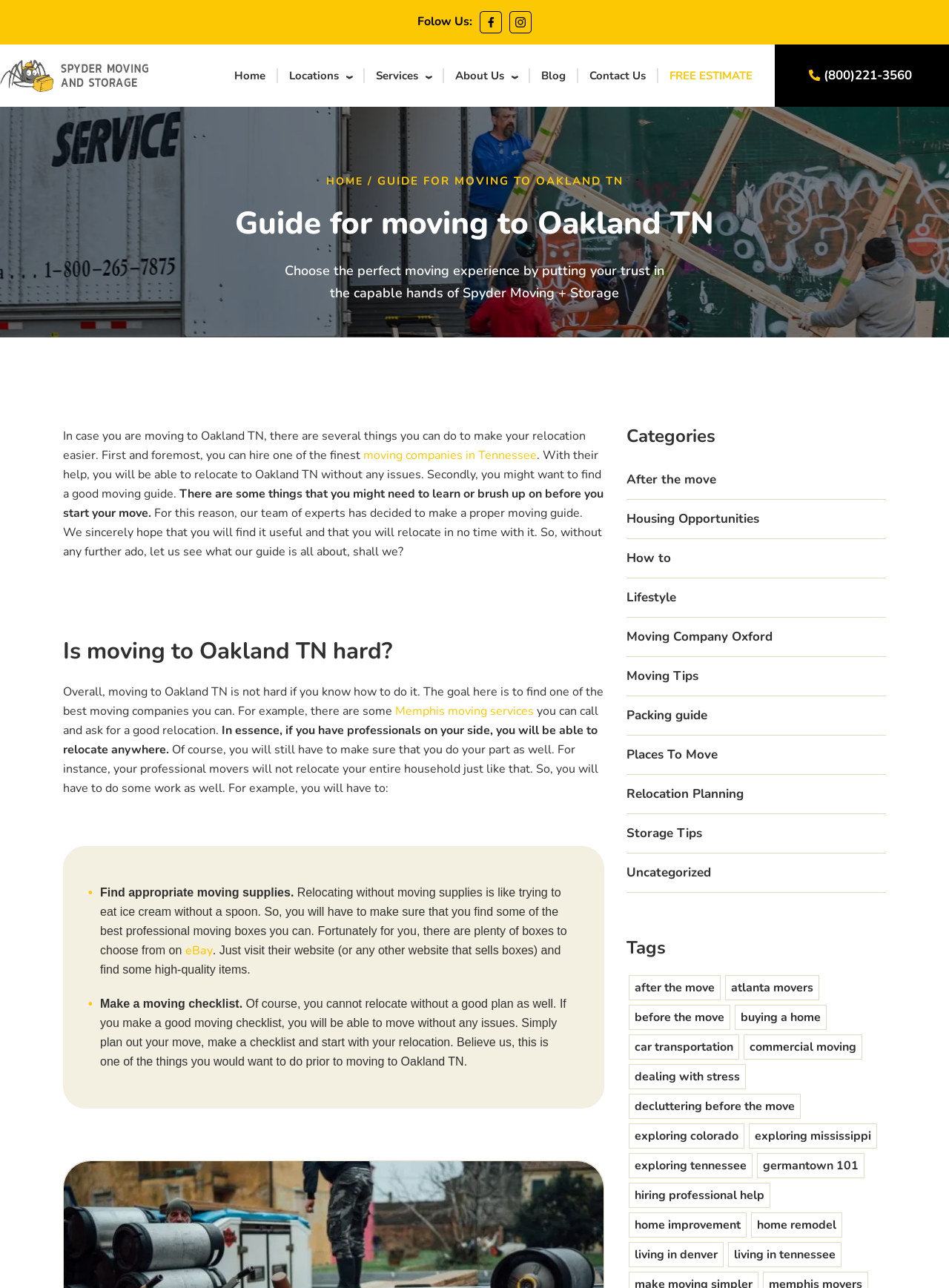What is the name of the moving company?
Look at the image and answer the question with a single word or phrase.

Spyder Moving